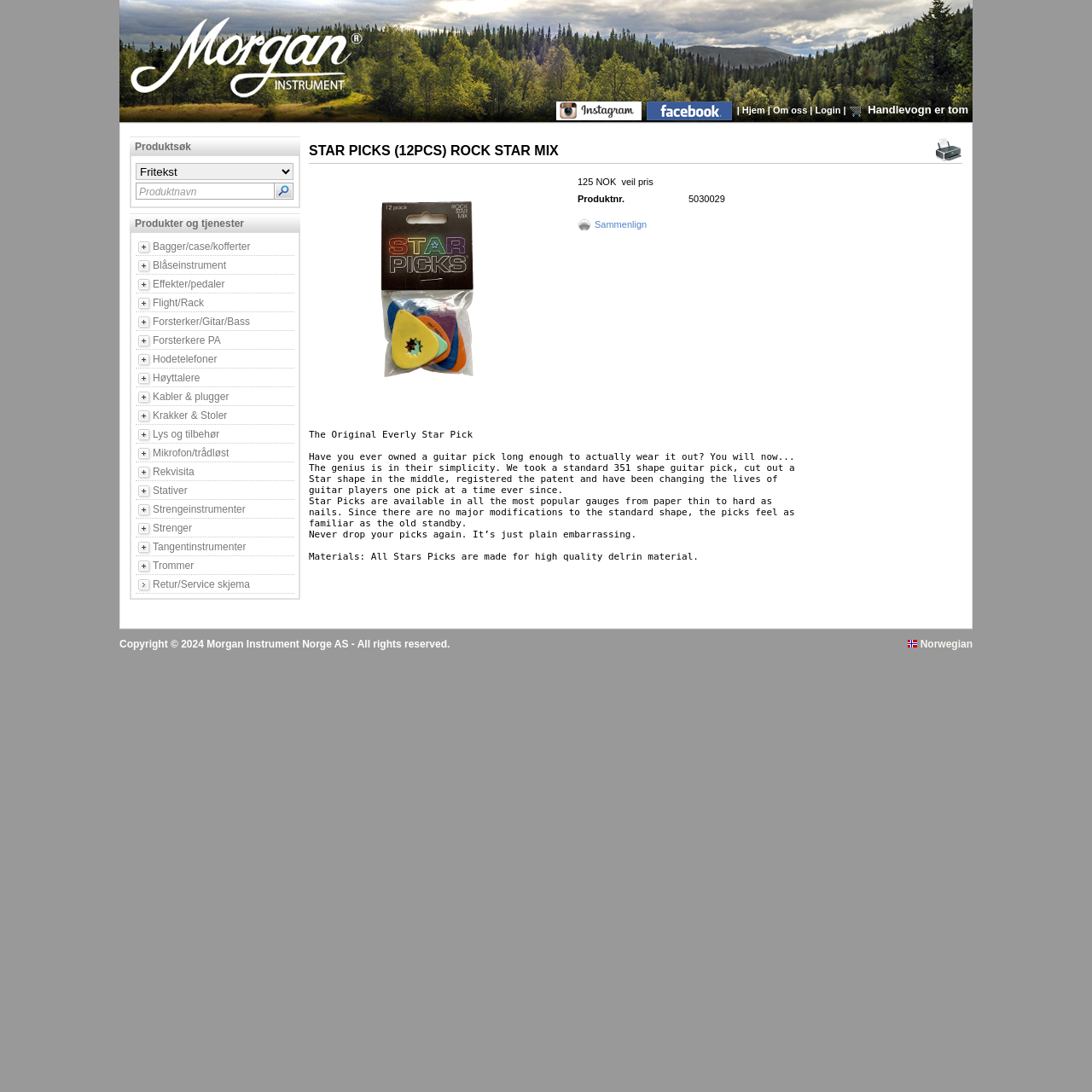Kindly determine the bounding box coordinates for the clickable area to achieve the given instruction: "View Star Picks products".

[0.283, 0.126, 0.512, 0.151]